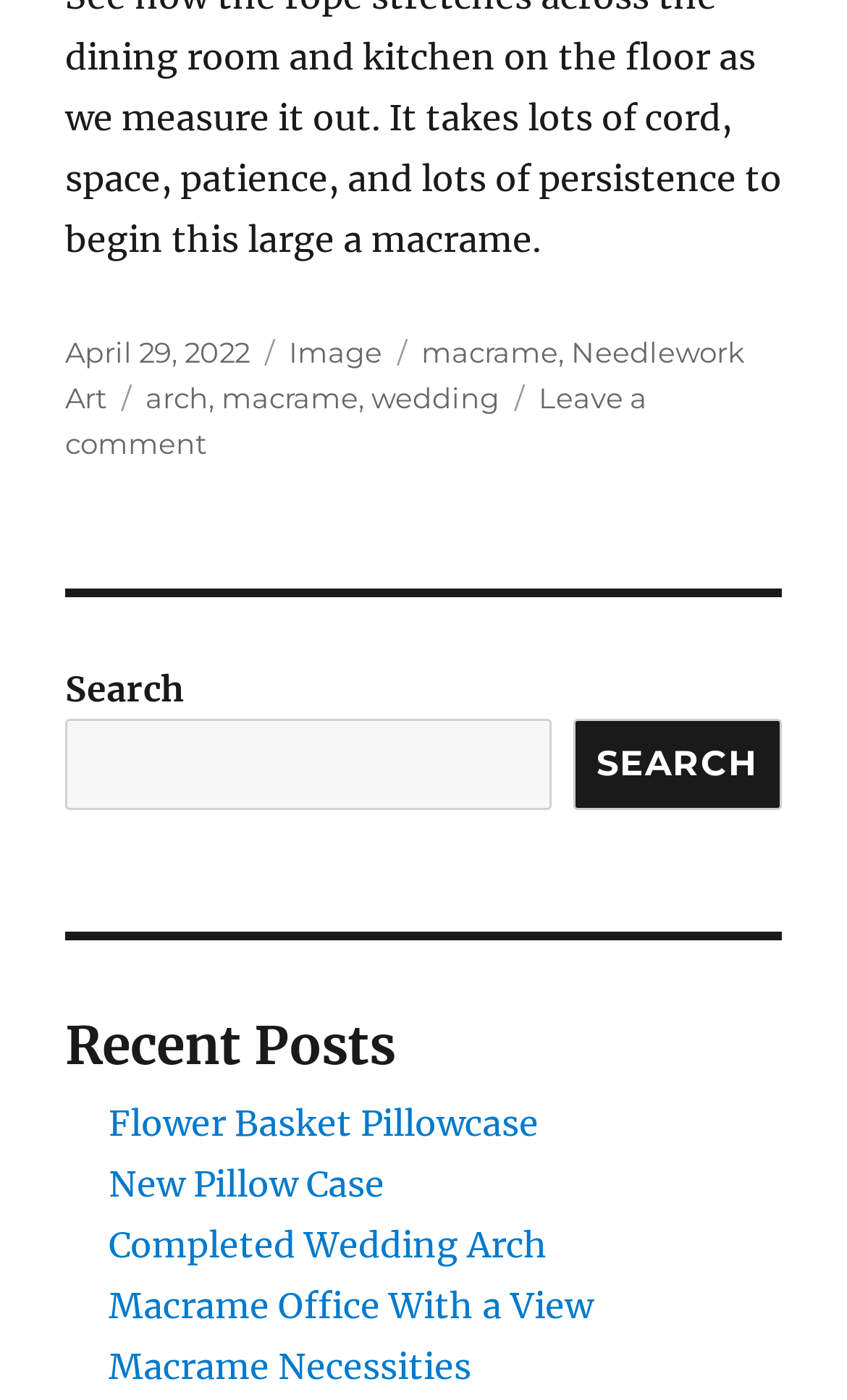Locate the bounding box of the user interface element based on this description: "Macrame Office With a View".

[0.128, 0.917, 0.7, 0.948]